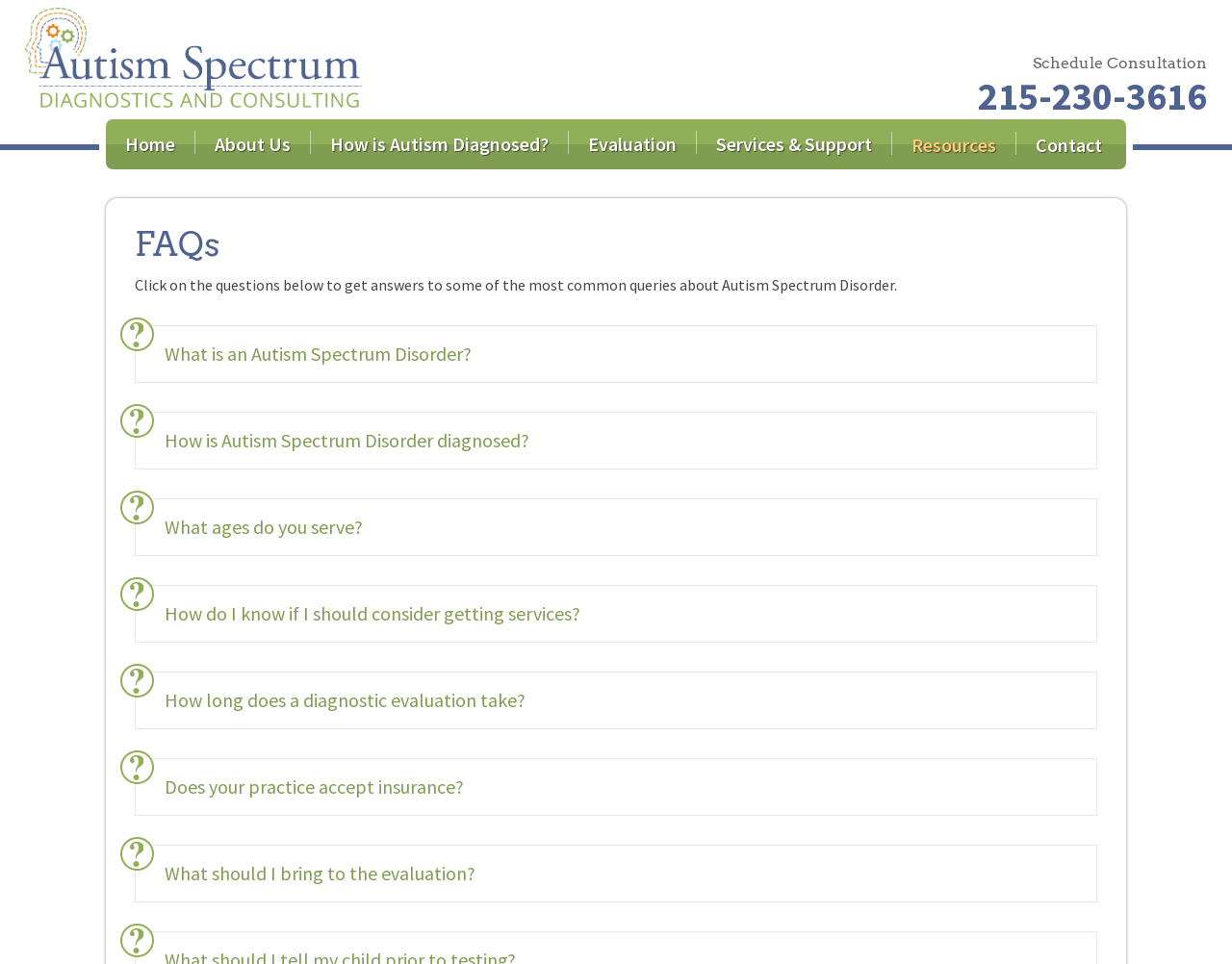Using a single word or phrase, answer the following question: 
What is Autism Spectrum Disorder?

Neurodevelopmental condition